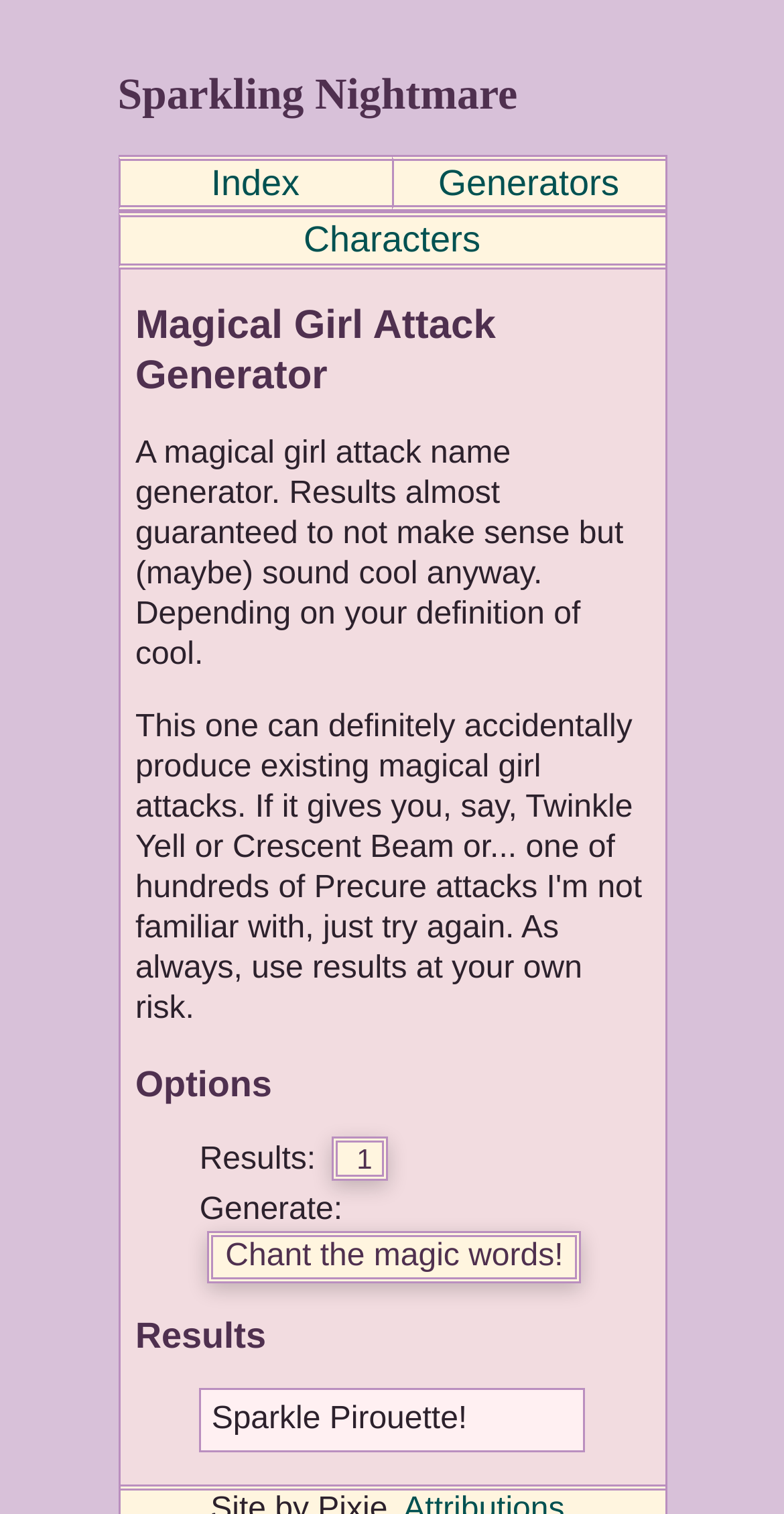What is the label of the combobox?
Please provide a single word or phrase based on the screenshot.

Results: